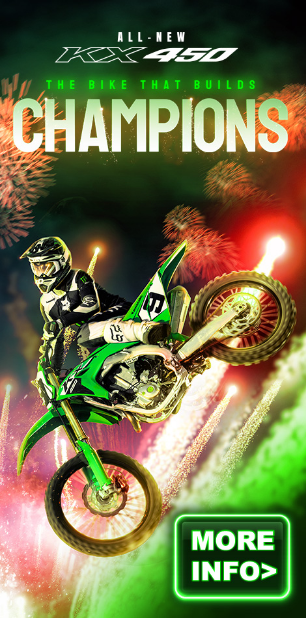Please answer the following question using a single word or phrase: 
What is the bike's reputation in the competitive motorsport world?

excellence